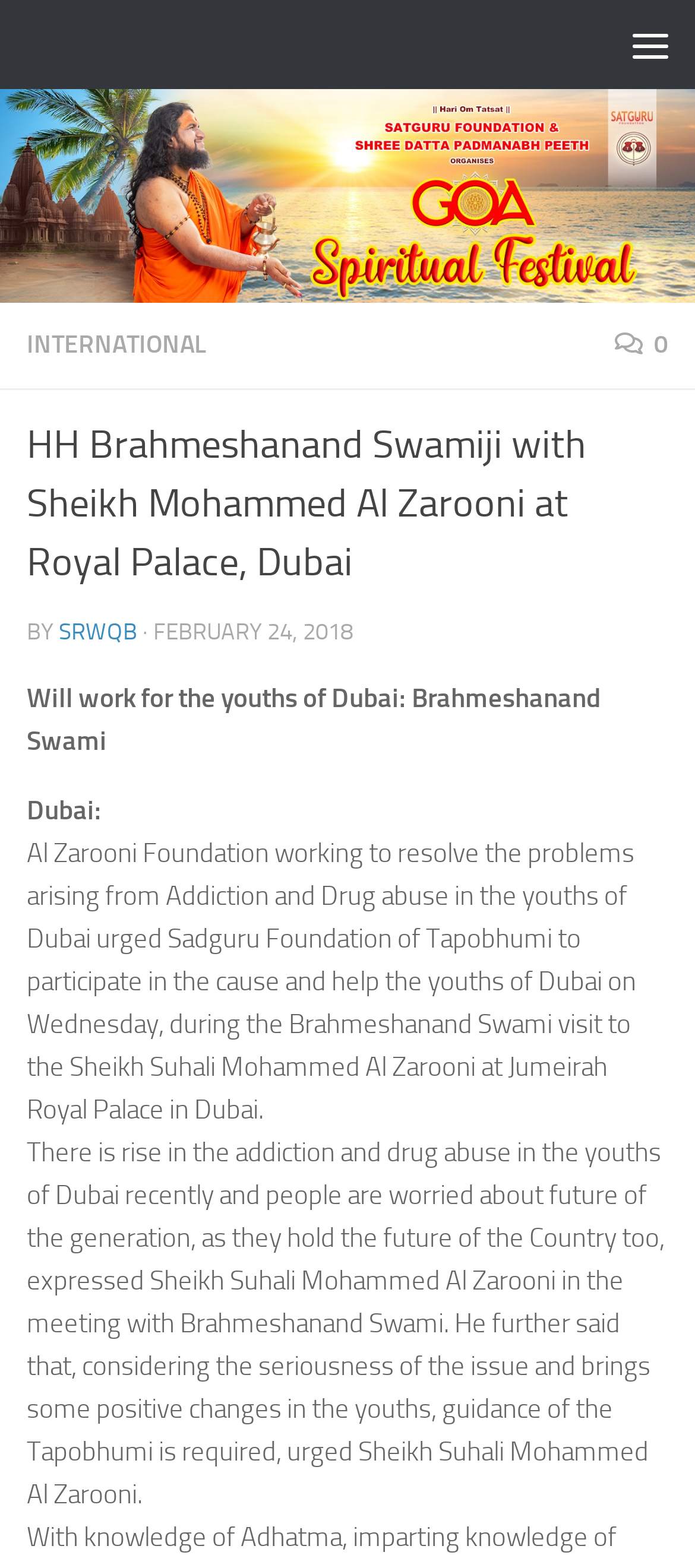What is the name of the foundation working to resolve addiction and drug abuse issues?
From the details in the image, answer the question comprehensively.

From the webpage, we can see that Al Zarooni Foundation is working to resolve the problems arising from addiction and drug abuse in the youths of Dubai.